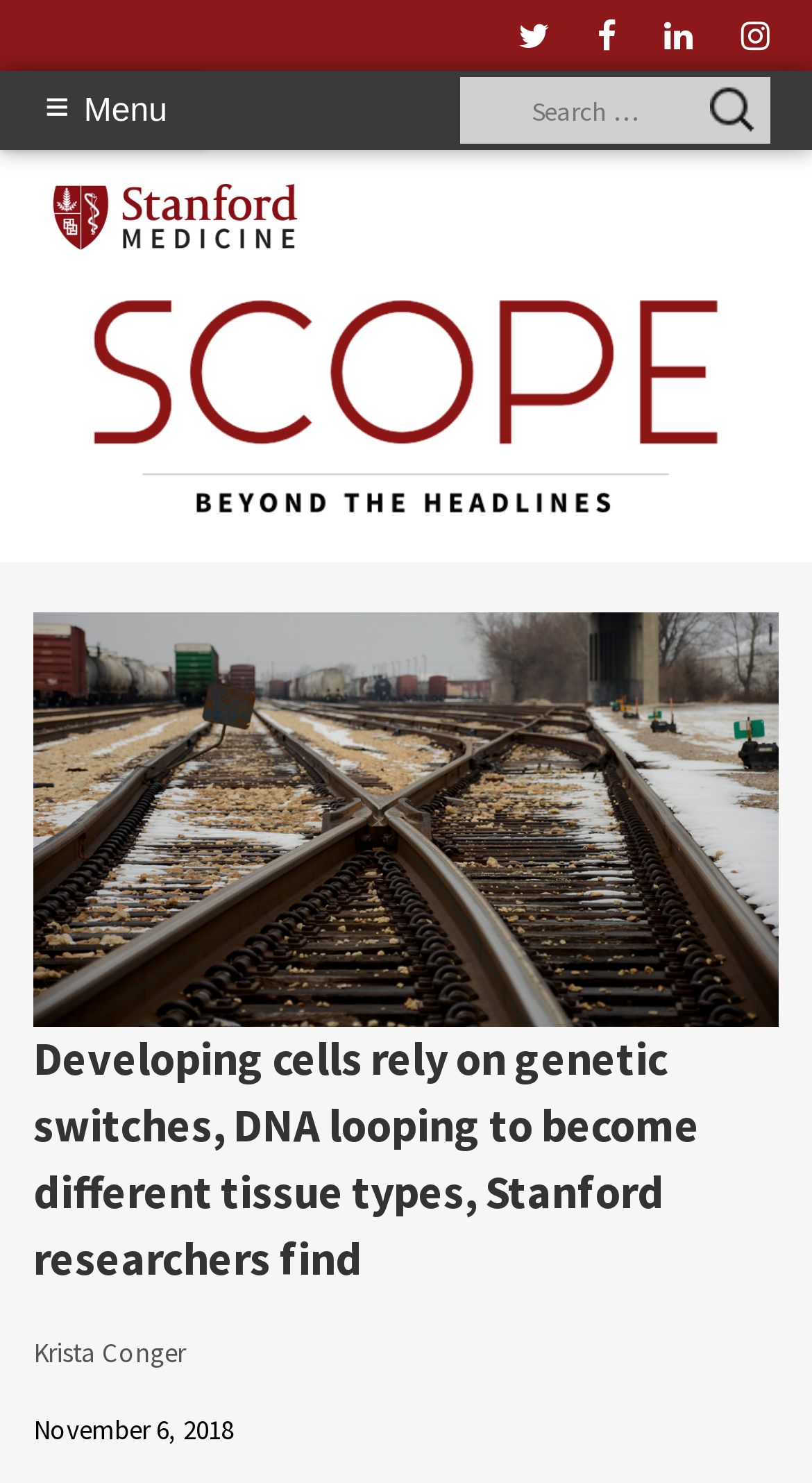Locate the bounding box of the UI element described by: "Krista Conger" in the given webpage screenshot.

[0.041, 0.901, 0.228, 0.925]